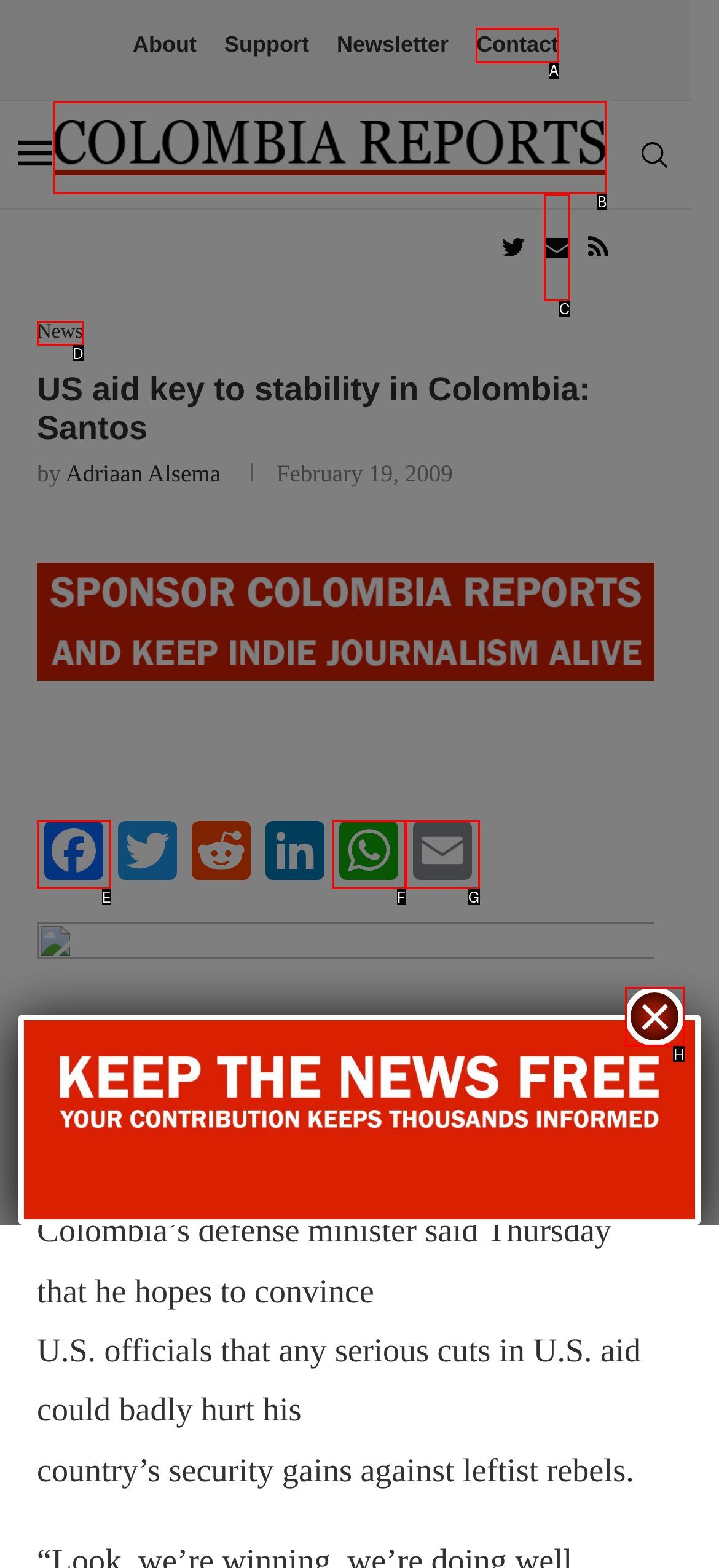Select the appropriate letter to fulfill the given instruction: Contact us
Provide the letter of the correct option directly.

A